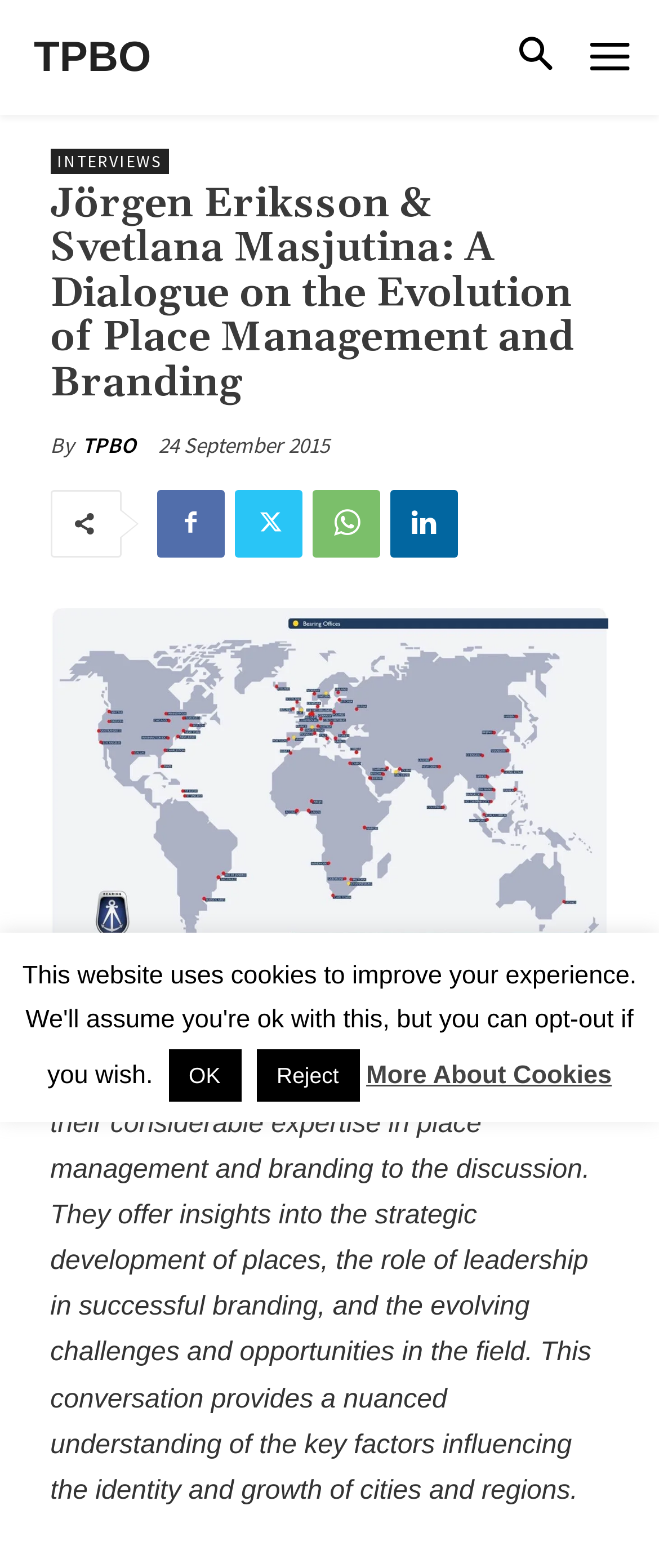What is the company associated with the clients mentioned in the image?
Give a one-word or short-phrase answer derived from the screenshot.

Bearing Consulting